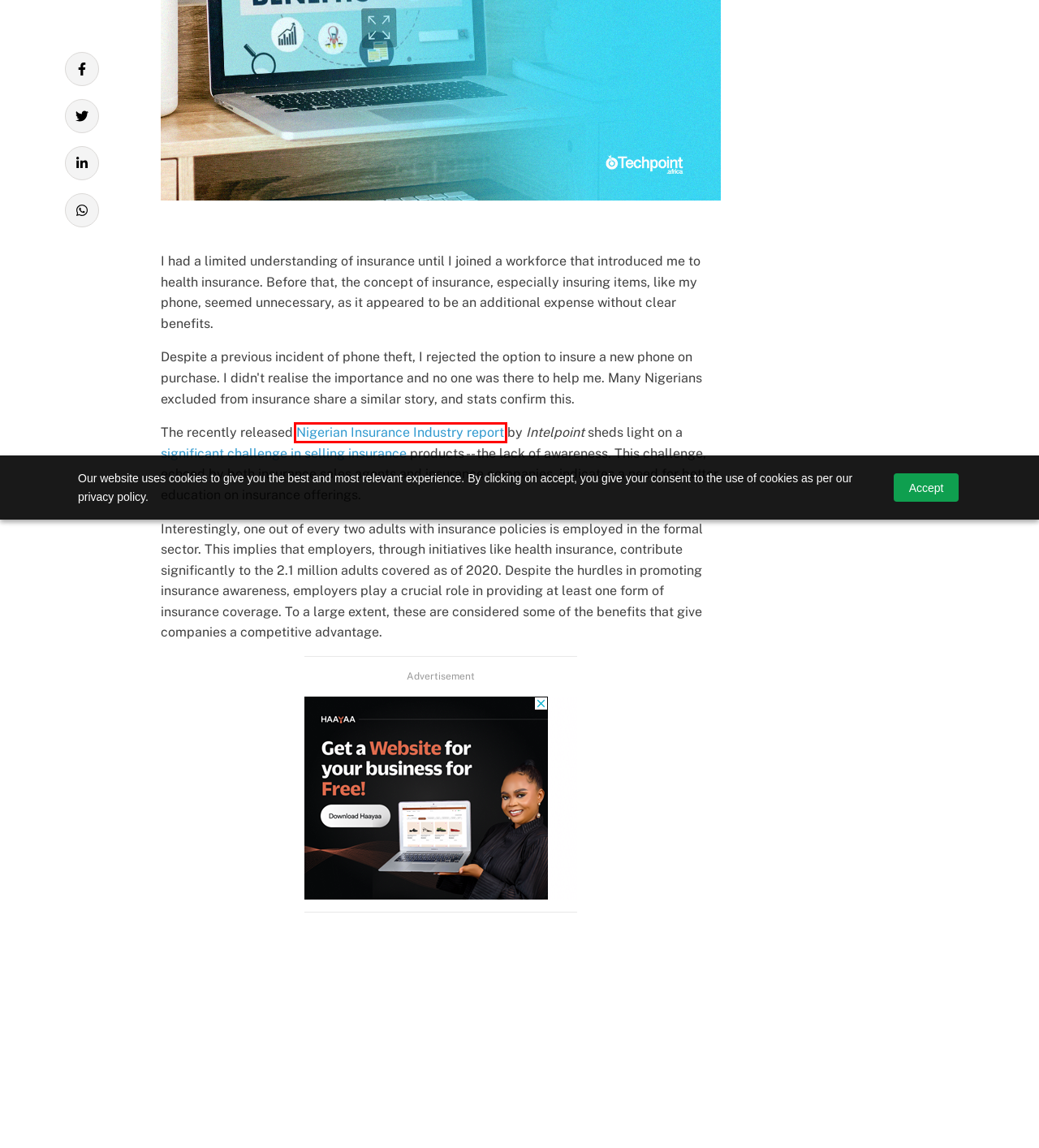Assess the screenshot of a webpage with a red bounding box and determine which webpage description most accurately matches the new page after clicking the element within the red box. Here are the options:
A. Brand Press • Techpoint Africa
B. Canal+'s offer for MultiChoice advances
C. The Nigerian Insurance Industry - Intelpoint
D. Fintech • Techpoint Africa
E. Comment les employeurs gagnent le cœur de leurs employés grâce aux prestations d'assurance
F. Are we expecting too much from African startups?
G. 5 reasons why Nigerian businesses don't have insurance
H. Credley | Global Employee Benefits and Rewards Platform

C